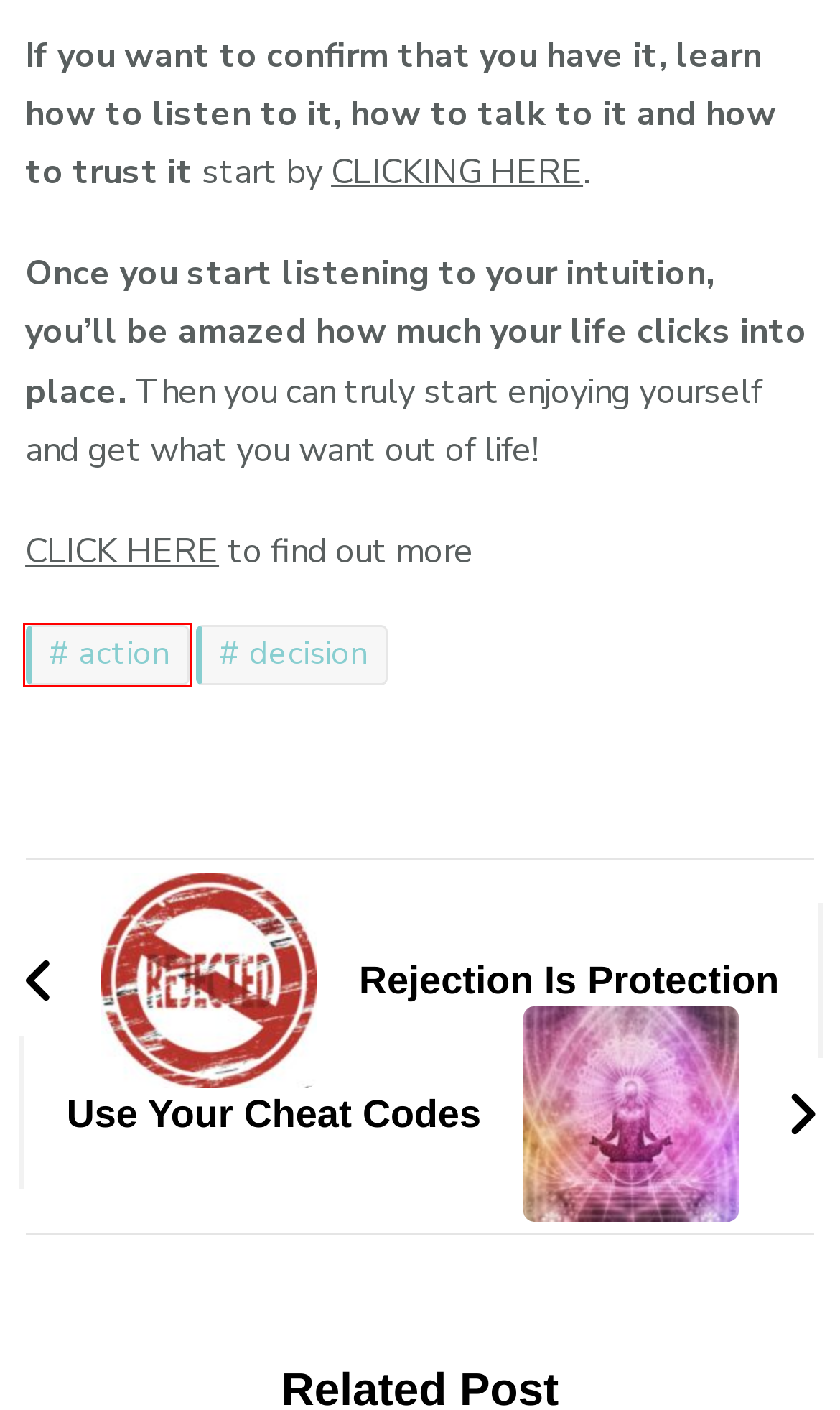You have received a screenshot of a webpage with a red bounding box indicating a UI element. Please determine the most fitting webpage description that matches the new webpage after clicking on the indicated element. The choices are:
A. With Age Comes…. - Catherine Cates with age comes
B. Use Your Cheat Codes - Catherine Cates use your cheat codes
C. Home - Catherine Cates
D. Master Your Intuition
E. action Archives - Catherine Cates
F. Repeating Numbers - Catherine Cates repeating numbers
G. Turn off Your Evil Twin - Catherine Cates Turn off Your Evil Twin
H. Rejection Is Protection - Catherine Cates rejection is protection

E